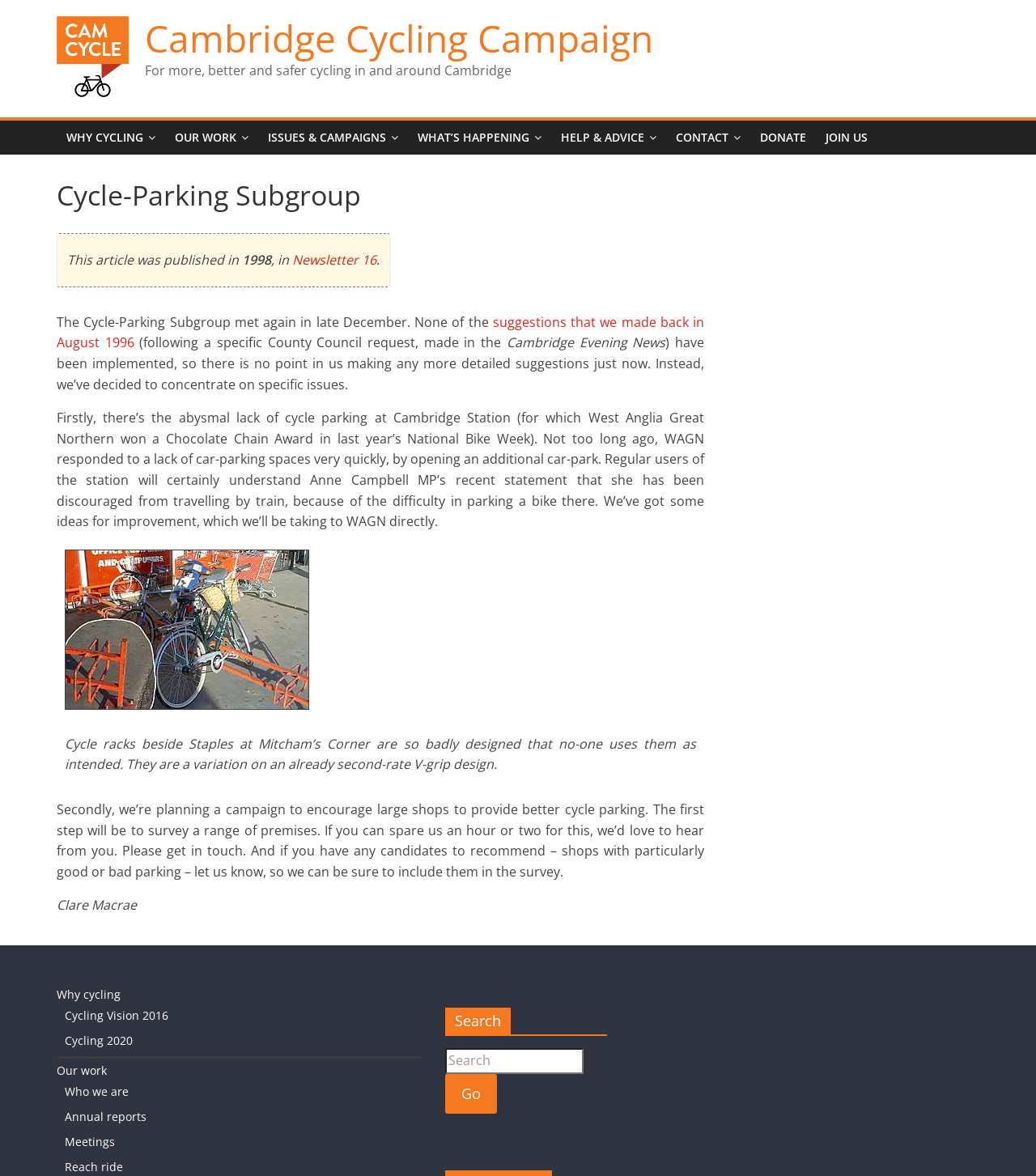Reply to the question below using a single word or brief phrase:
What is the topic of the article?

Cycle-Parking Subgroup